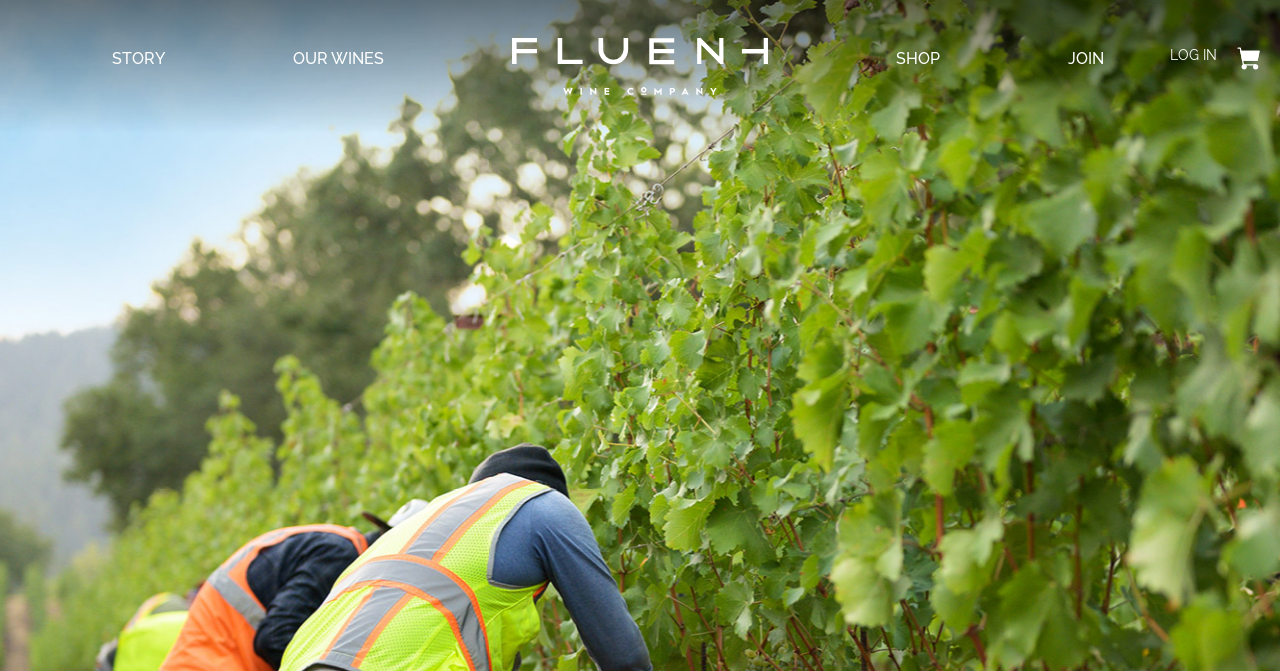How many items are in the cart?
Based on the image, give a one-word or short phrase answer.

0